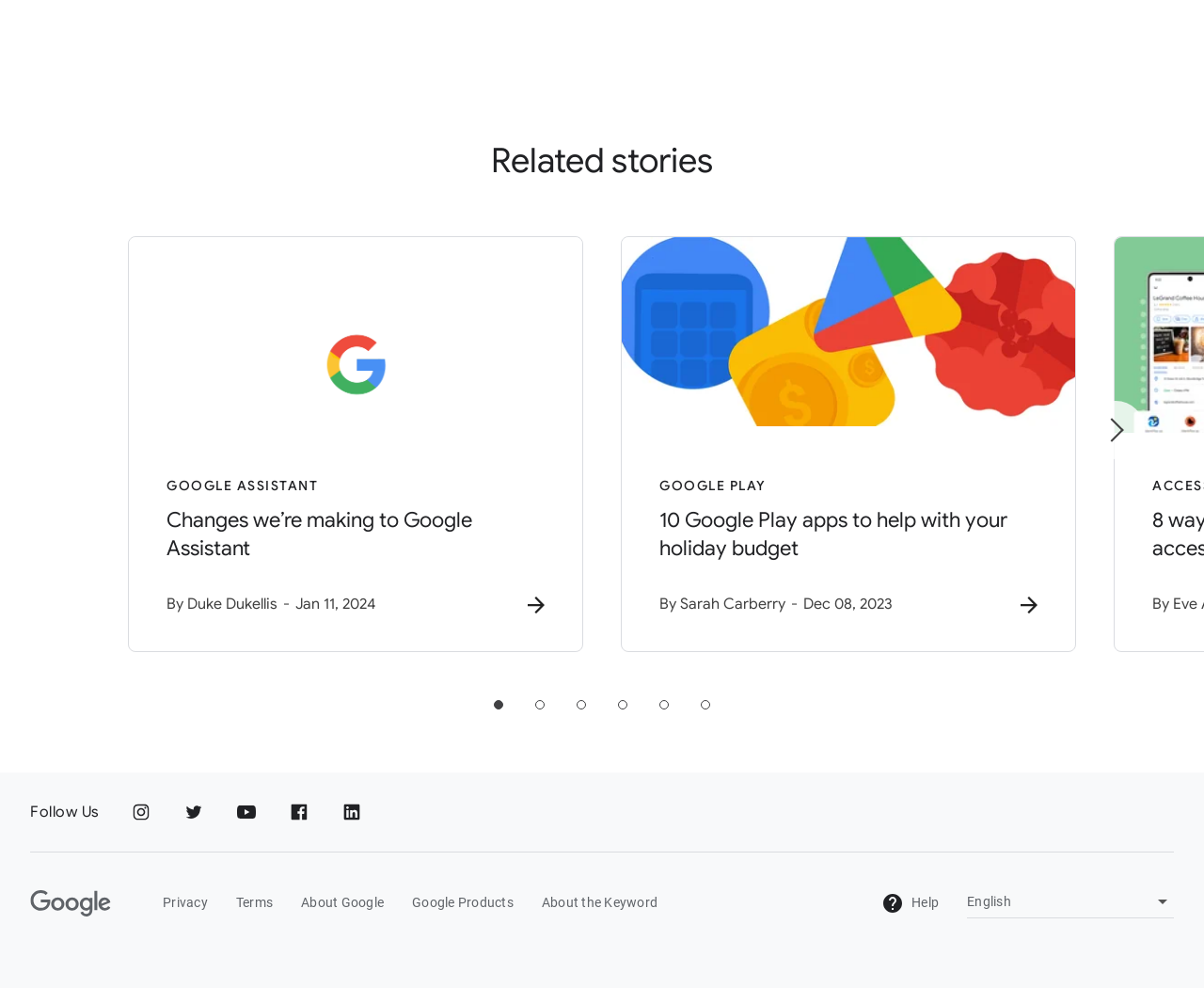Identify the bounding box coordinates for the region of the element that should be clicked to carry out the instruction: "Go to next page". The bounding box coordinates should be four float numbers between 0 and 1, i.e., [left, top, right, bottom].

[0.9, 0.403, 0.953, 0.467]